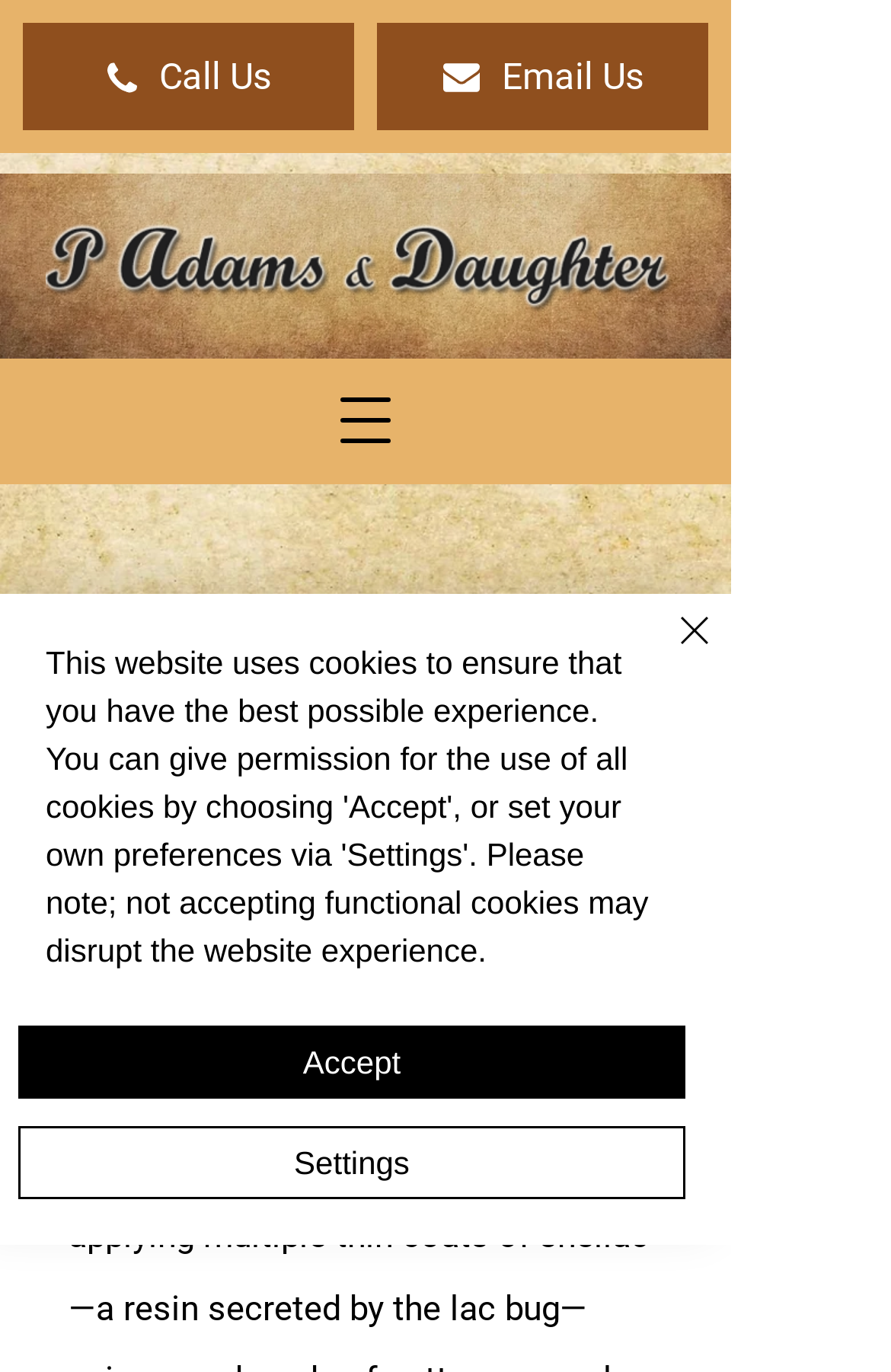What is the main service offered?
Identify the answer in the screenshot and reply with a single word or phrase.

French polishing